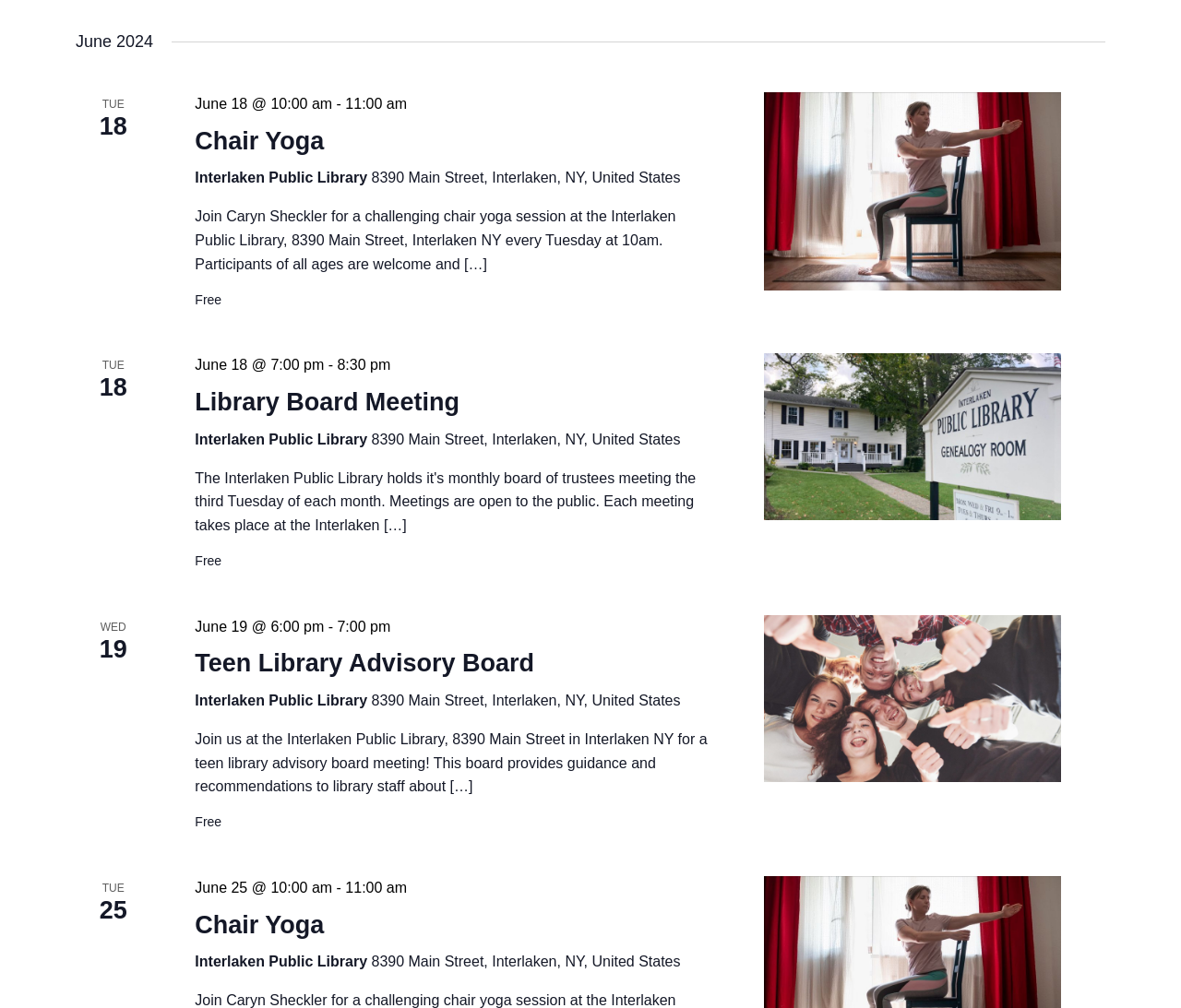Based on the element description Free Quote, identify the bounding box of the UI element in the given webpage screenshot. The coordinates should be in the format (top-left x, top-left y, bottom-right x, bottom-right y) and must be between 0 and 1.

None